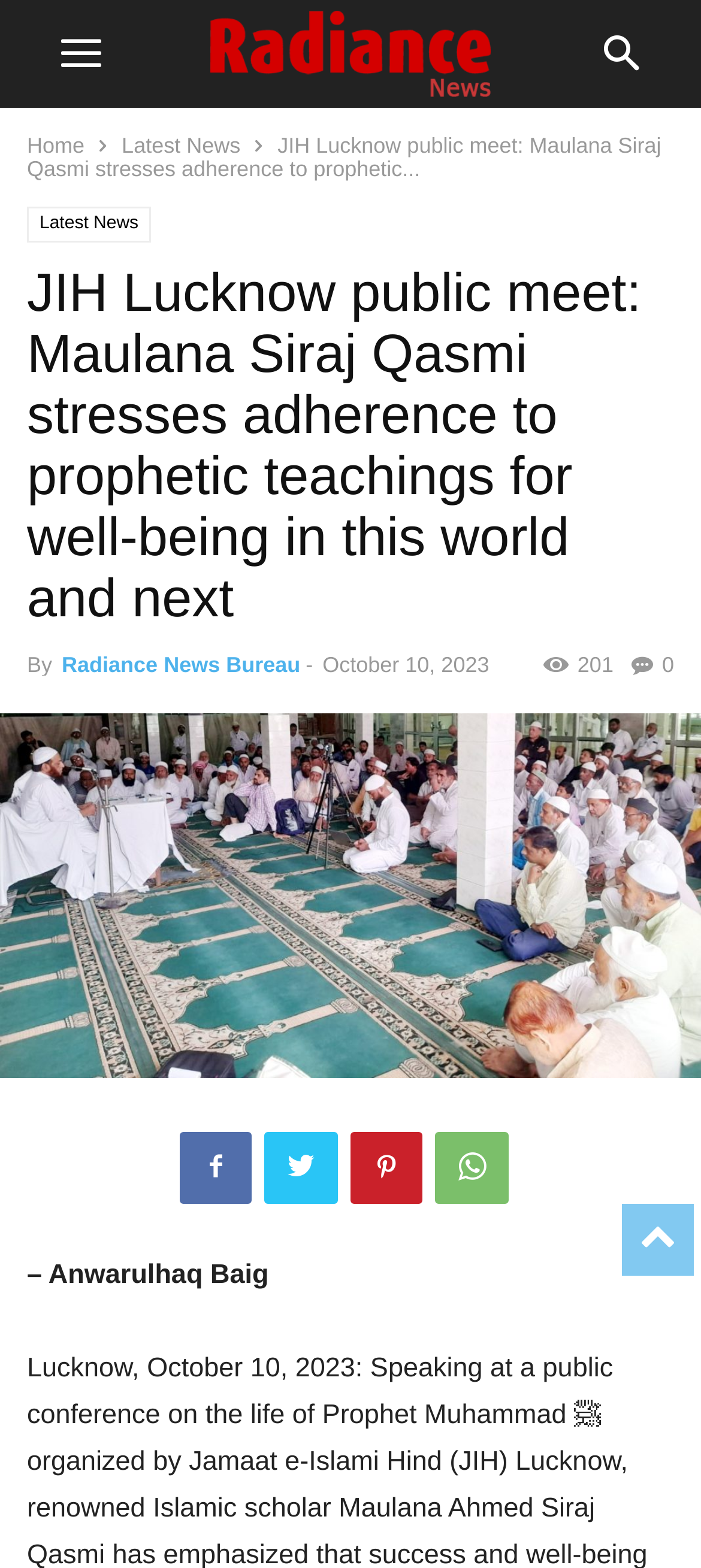How many social media links are there?
Use the image to answer the question with a single word or phrase.

4